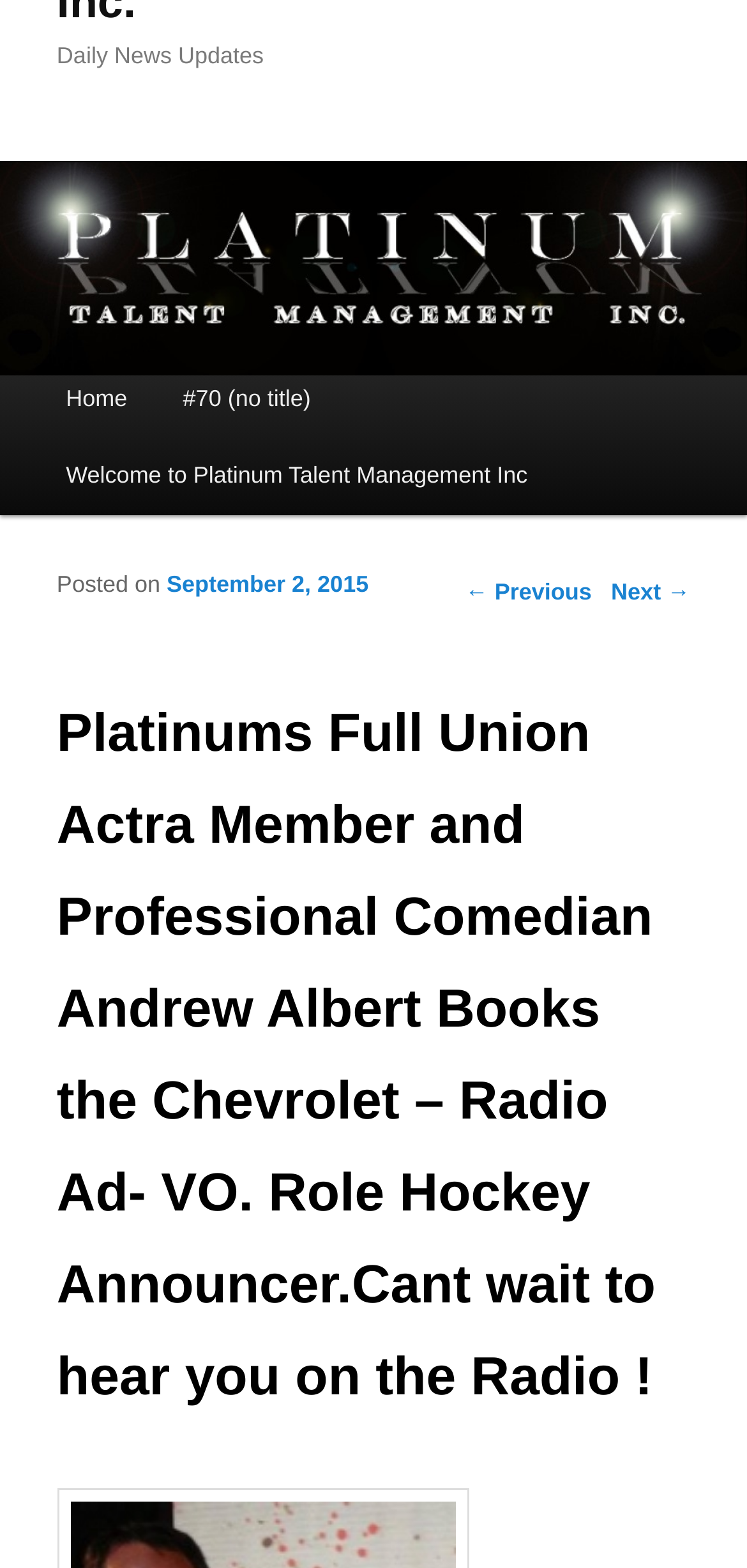Determine the bounding box for the UI element that matches this description: "Next →".

[0.818, 0.369, 0.924, 0.386]